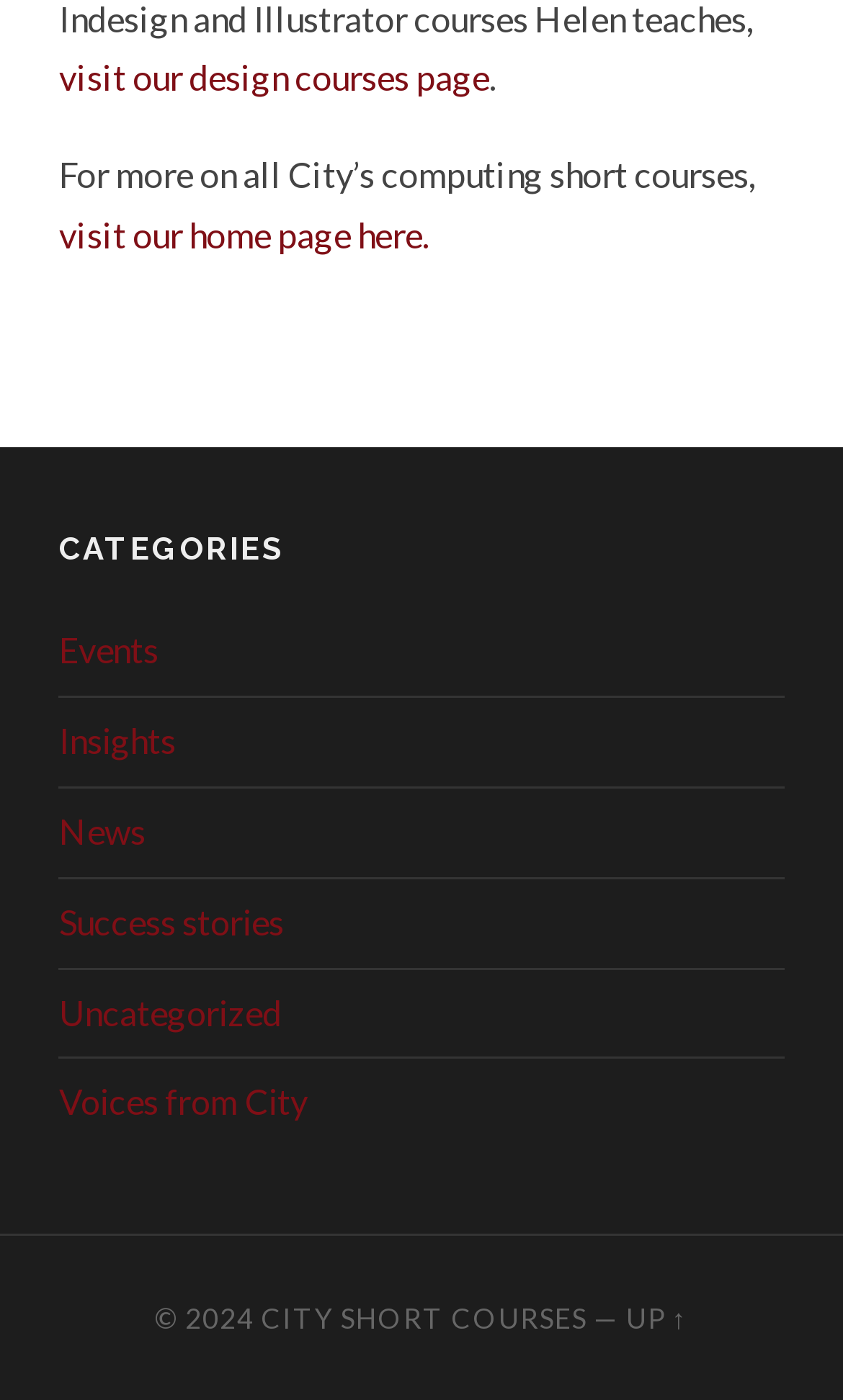What is the purpose of the 'CATEGORIES' section?
Using the visual information from the image, give a one-word or short-phrase answer.

To categorize content